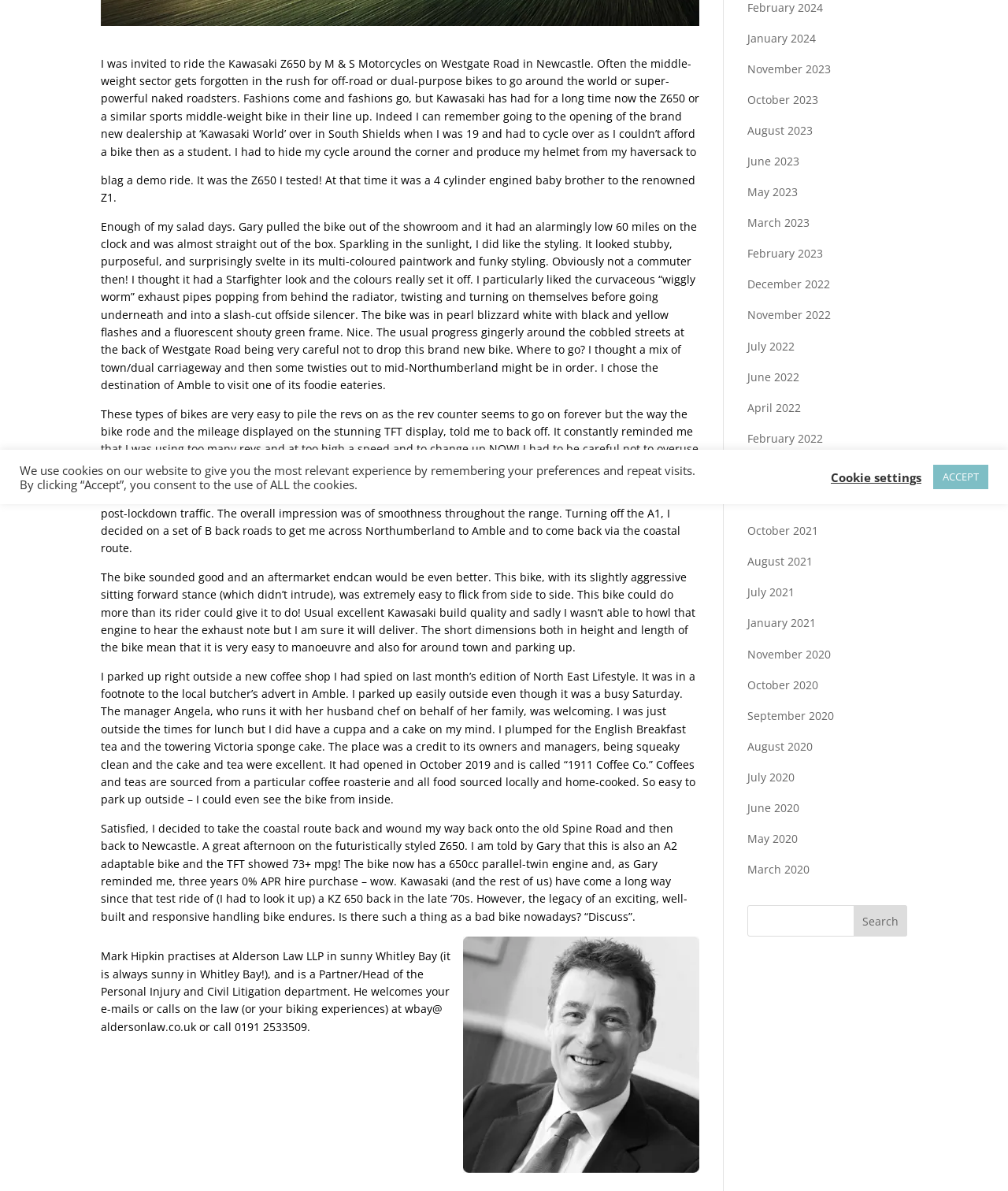For the element described, predict the bounding box coordinates as (top-left x, top-left y, bottom-right x, bottom-right y). All values should be between 0 and 1. Element description: Transrational Perspectives

None